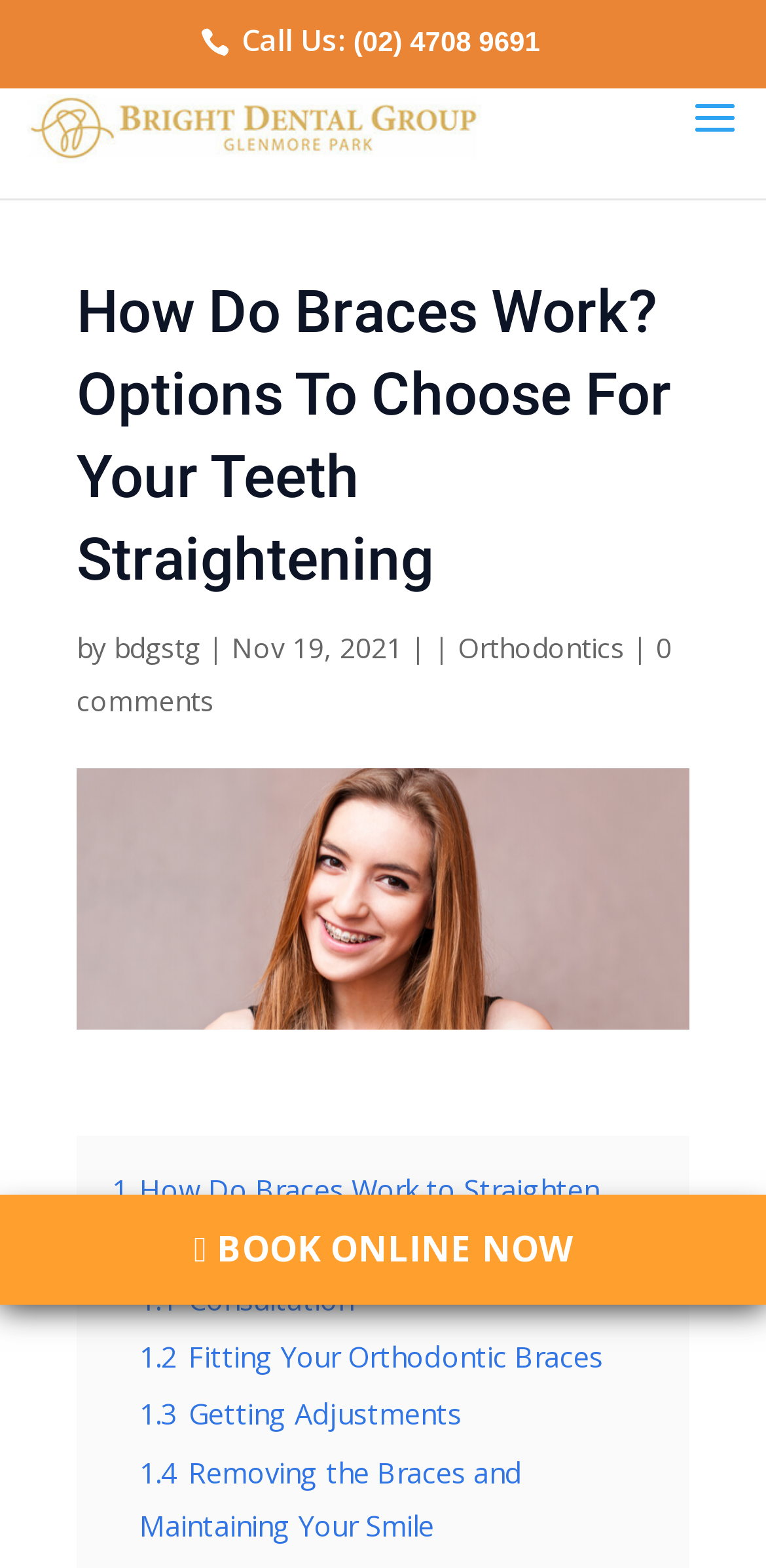Pinpoint the bounding box coordinates of the element that must be clicked to accomplish the following instruction: "Visit the Bright Dental Group website". The coordinates should be in the format of four float numbers between 0 and 1, i.e., [left, top, right, bottom].

[0.036, 0.069, 0.636, 0.092]